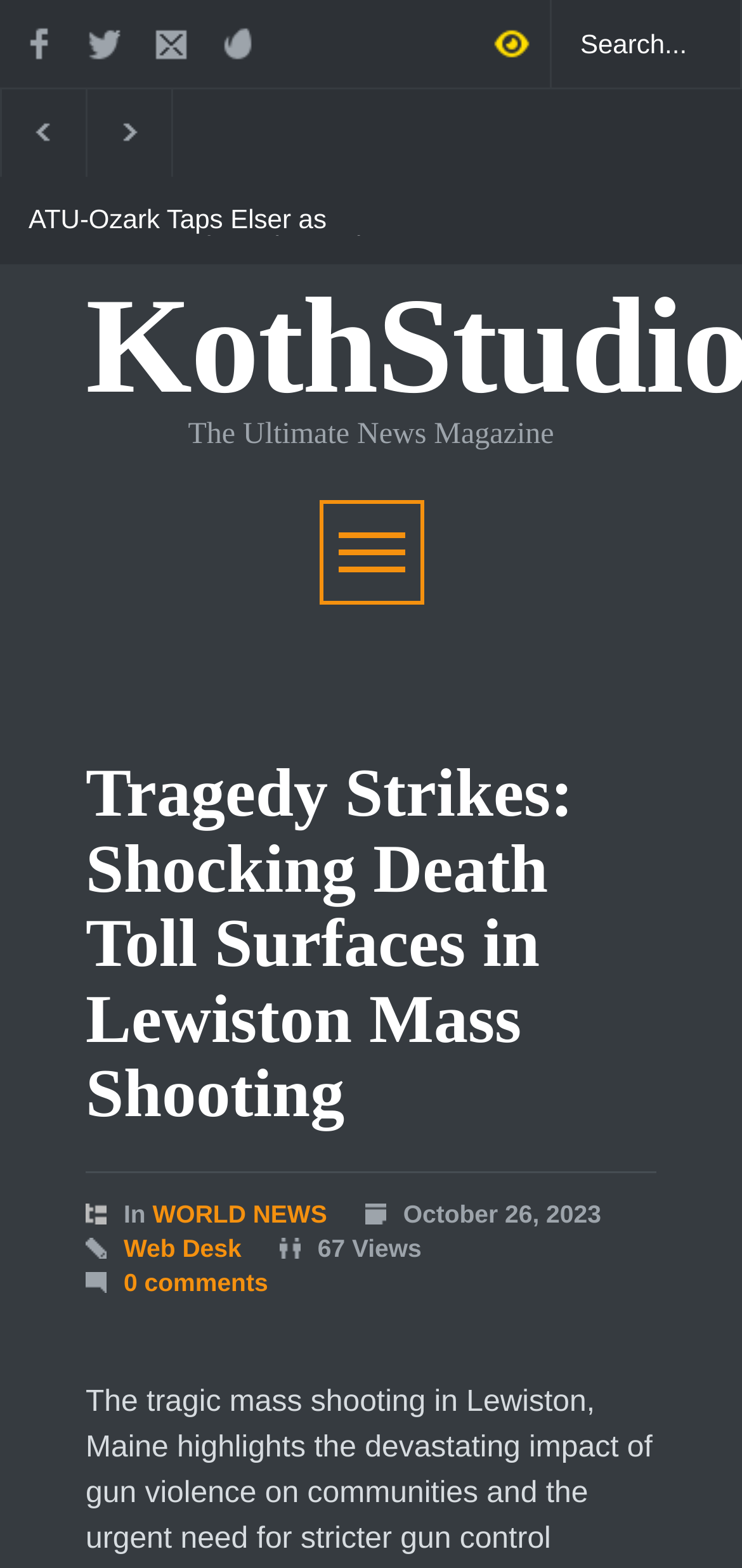Locate the bounding box coordinates of the element that needs to be clicked to carry out the instruction: "Search for news". The coordinates should be given as four float numbers ranging from 0 to 1, i.e., [left, top, right, bottom].

[0.744, 0.0, 1.0, 0.056]